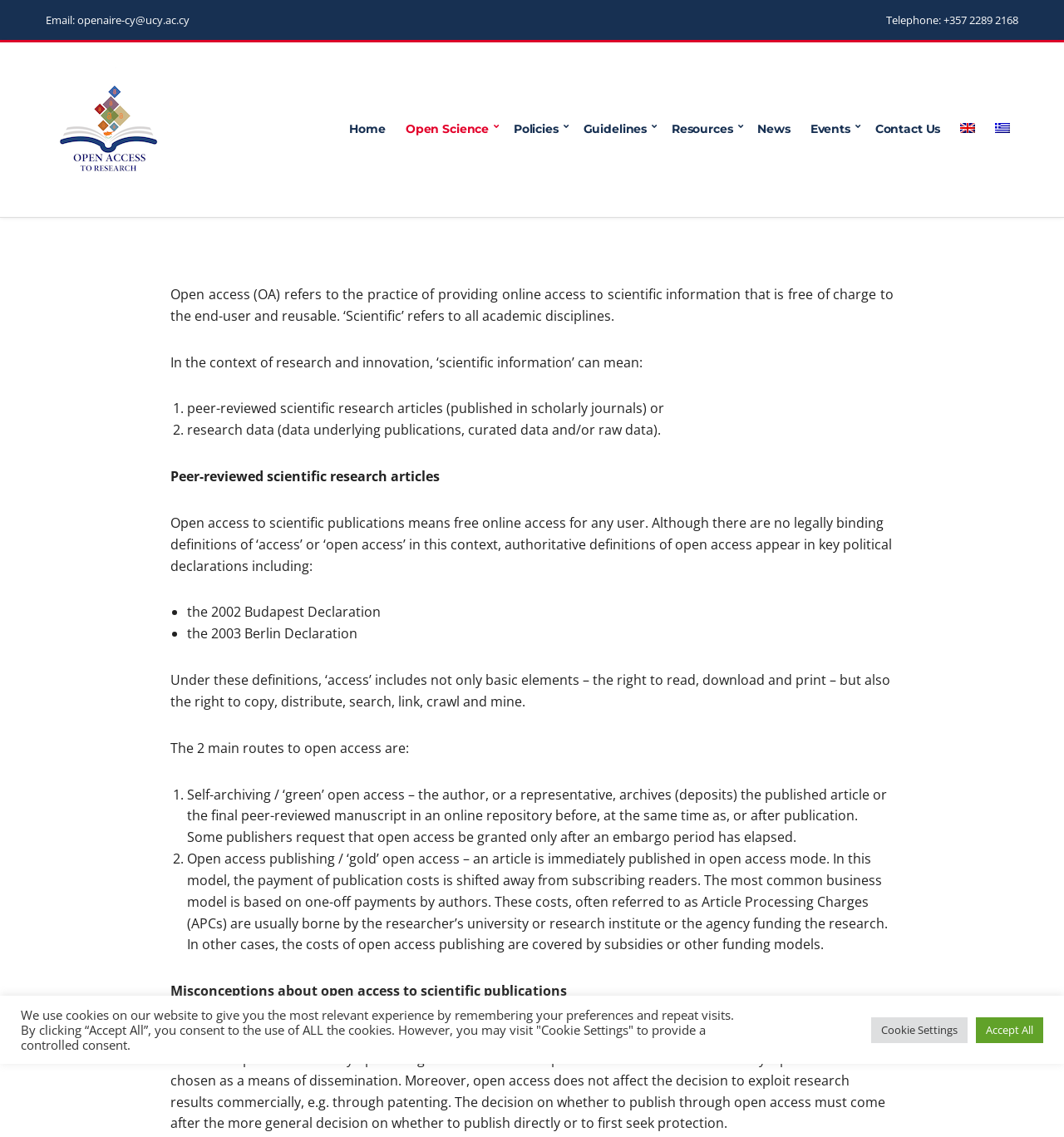Given the element description "Scroll to the top" in the screenshot, predict the bounding box coordinates of that UI element.

[0.938, 0.877, 0.977, 0.914]